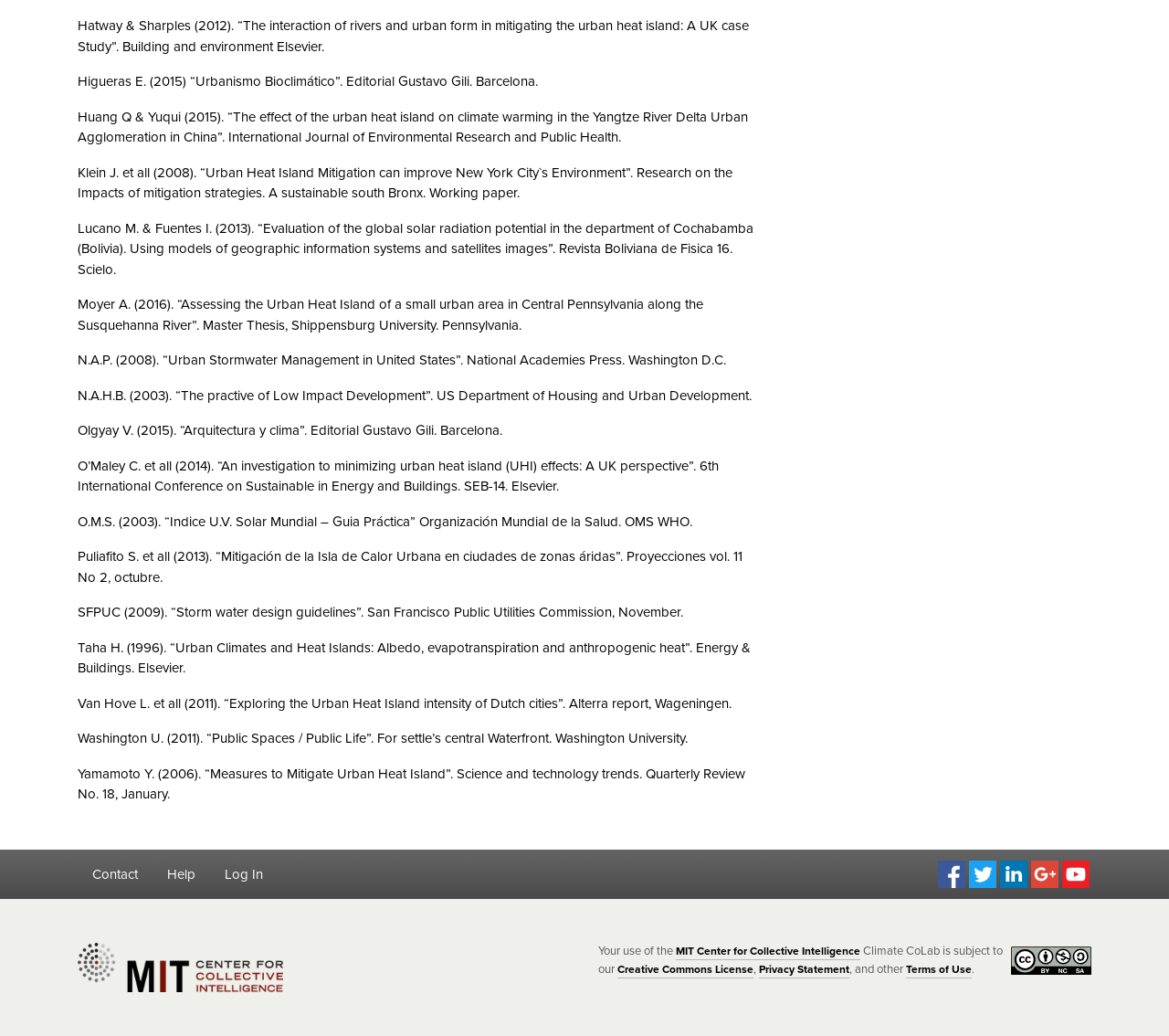Can you find the bounding box coordinates for the element to click on to achieve the instruction: "Read the Privacy Statement"?

[0.649, 0.929, 0.727, 0.944]